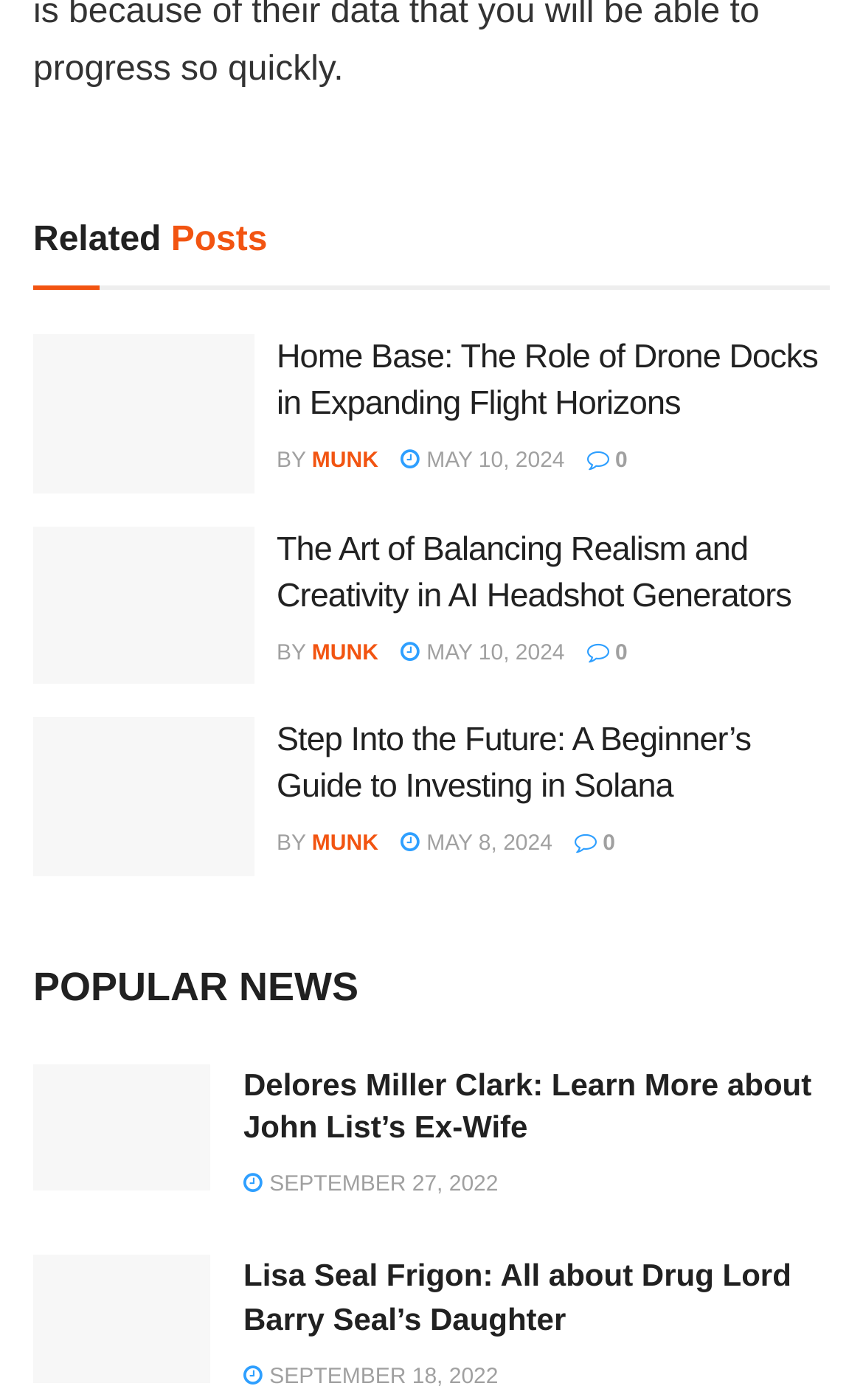How many articles are there under 'Related Posts'?
Make sure to answer the question with a detailed and comprehensive explanation.

I counted the number of article elements under the 'Related Posts' heading, which are three.